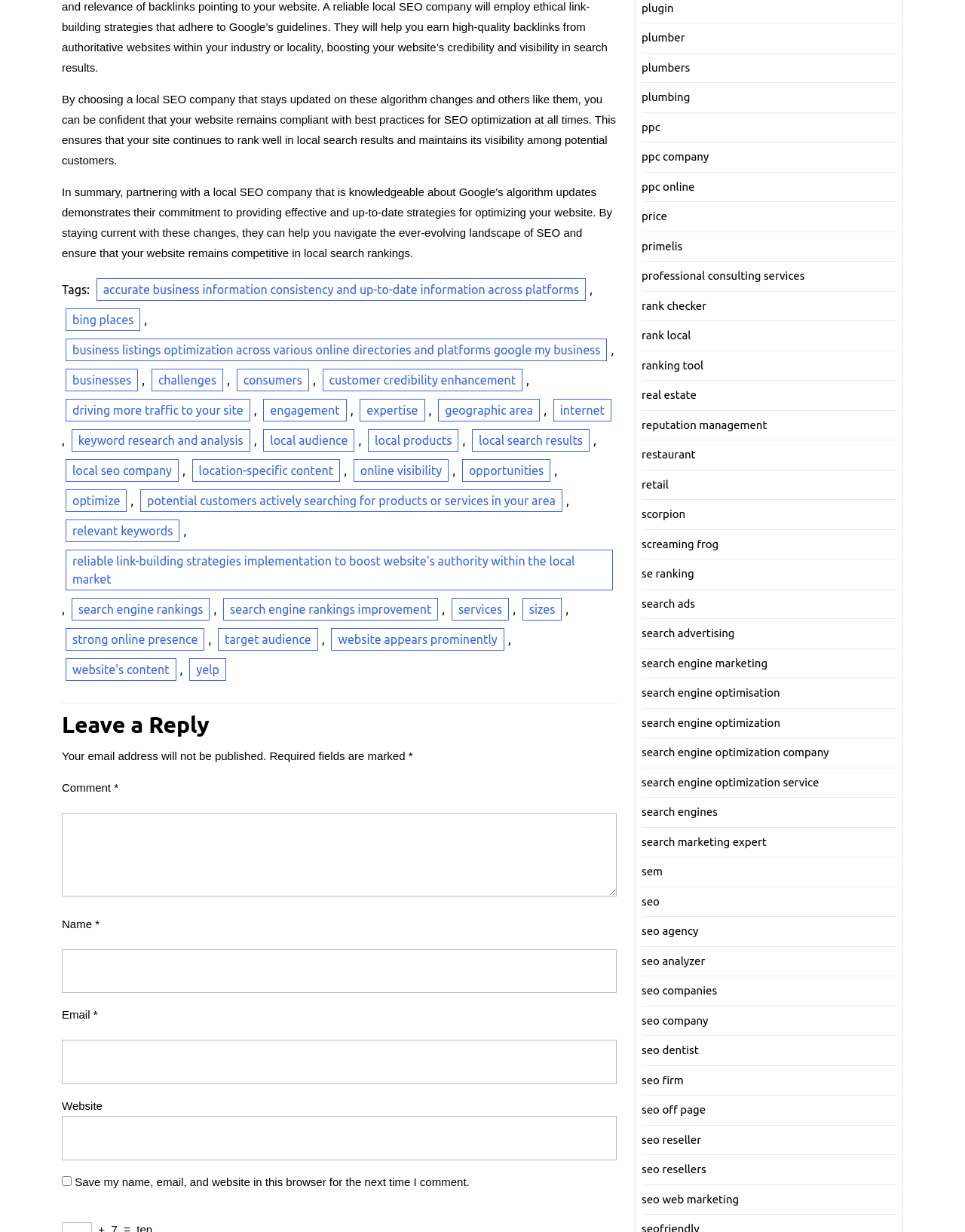Point out the bounding box coordinates of the section to click in order to follow this instruction: "Type your name".

[0.064, 0.77, 0.639, 0.806]